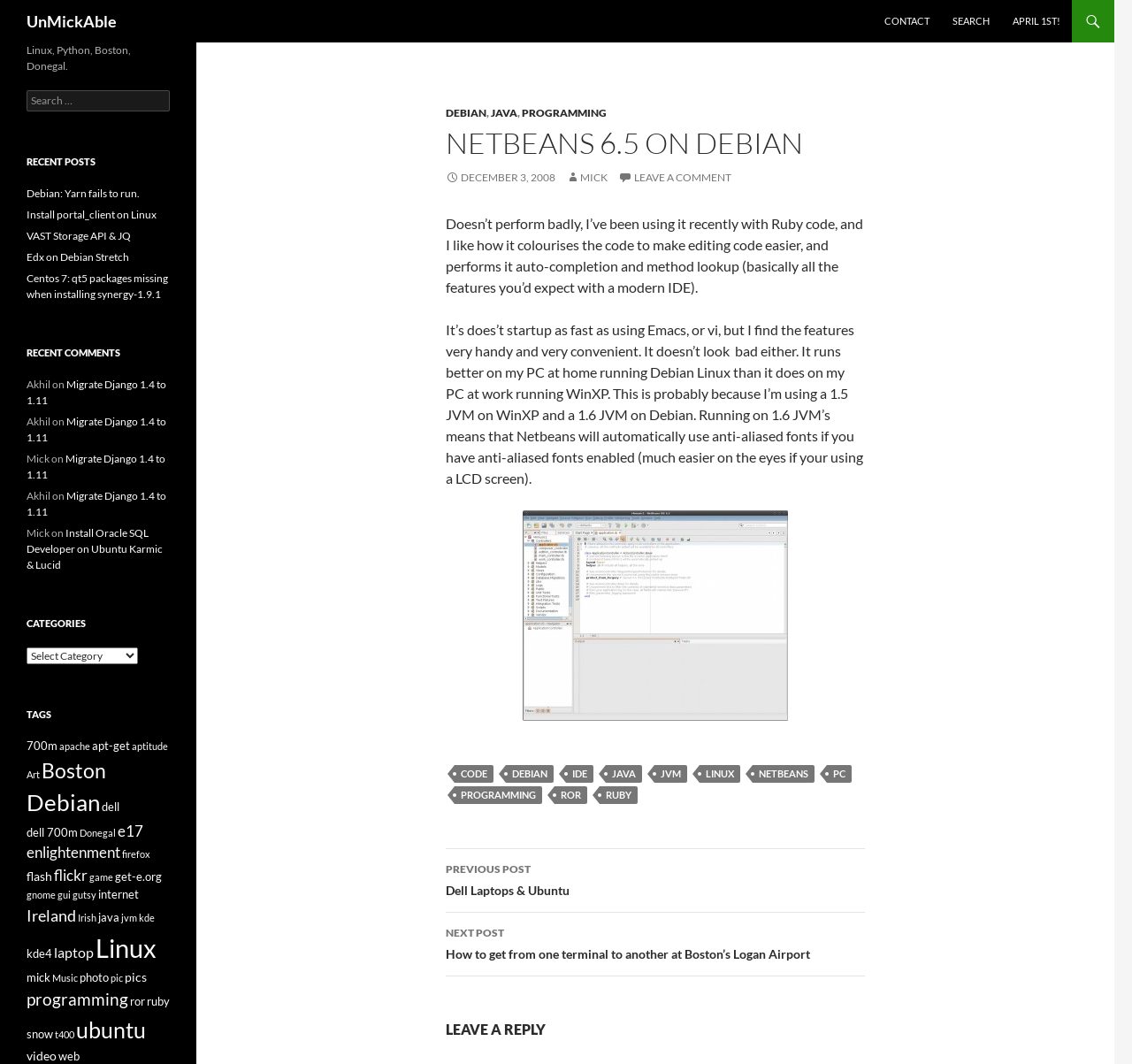What is the category of the article?
From the screenshot, provide a brief answer in one word or phrase.

PROGRAMMING